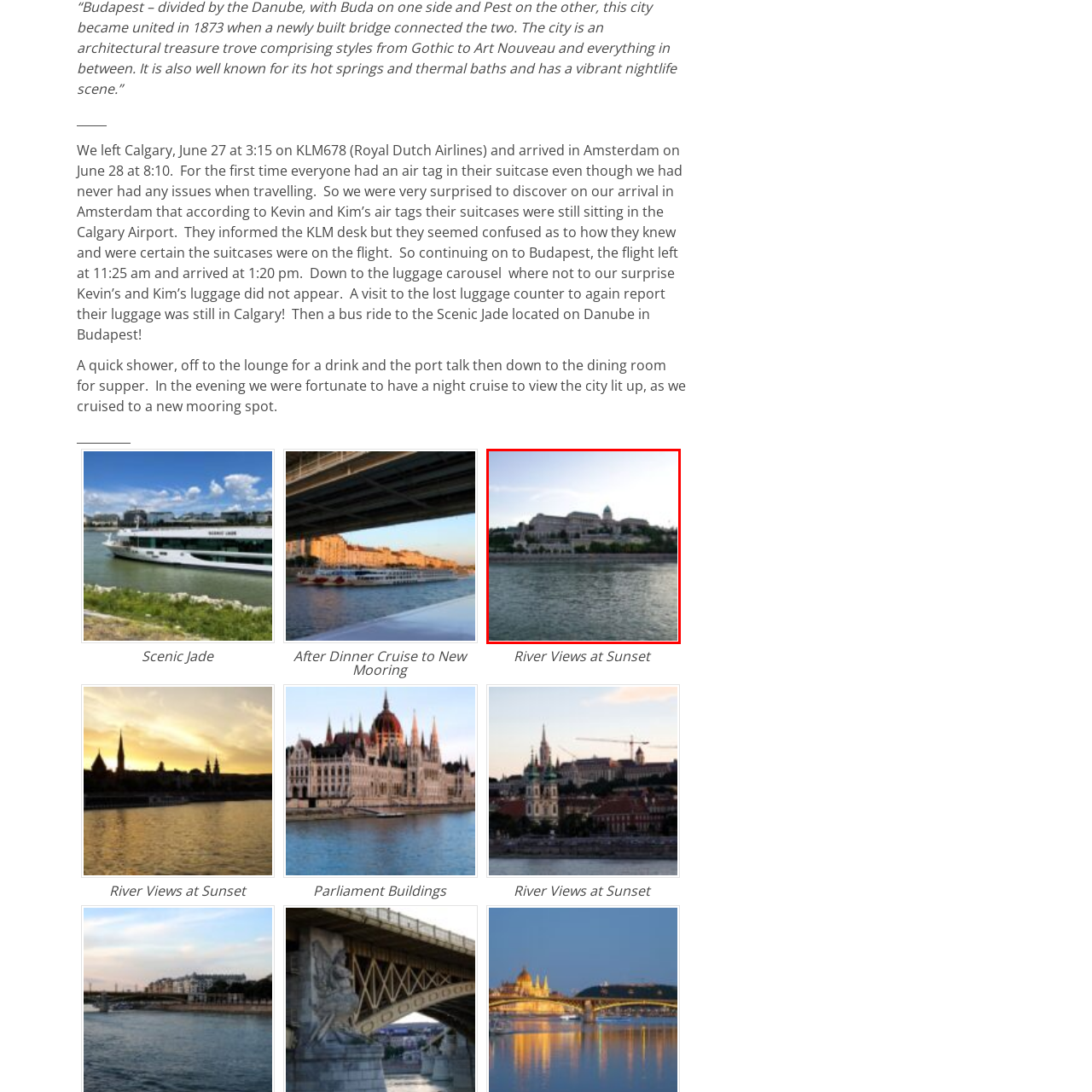Elaborate on the image enclosed by the red box with a detailed description.

The image captures a stunning river view at sunset, featuring a prominent historical building along the riverbank. The scene showcases the tranquil waters reflecting the fading light of day, while the architecture stands gracefully against the backdrop of the evening sky. This view is part of a memorable experience, likely connected to a dinner cruise that allows guests to appreciate the beauty of the city as it transitions into night. The setting evokes a sense of serenity and appreciation for the rich cultural heritage visible in the structure, enhancing the overall ambiance of the moment.